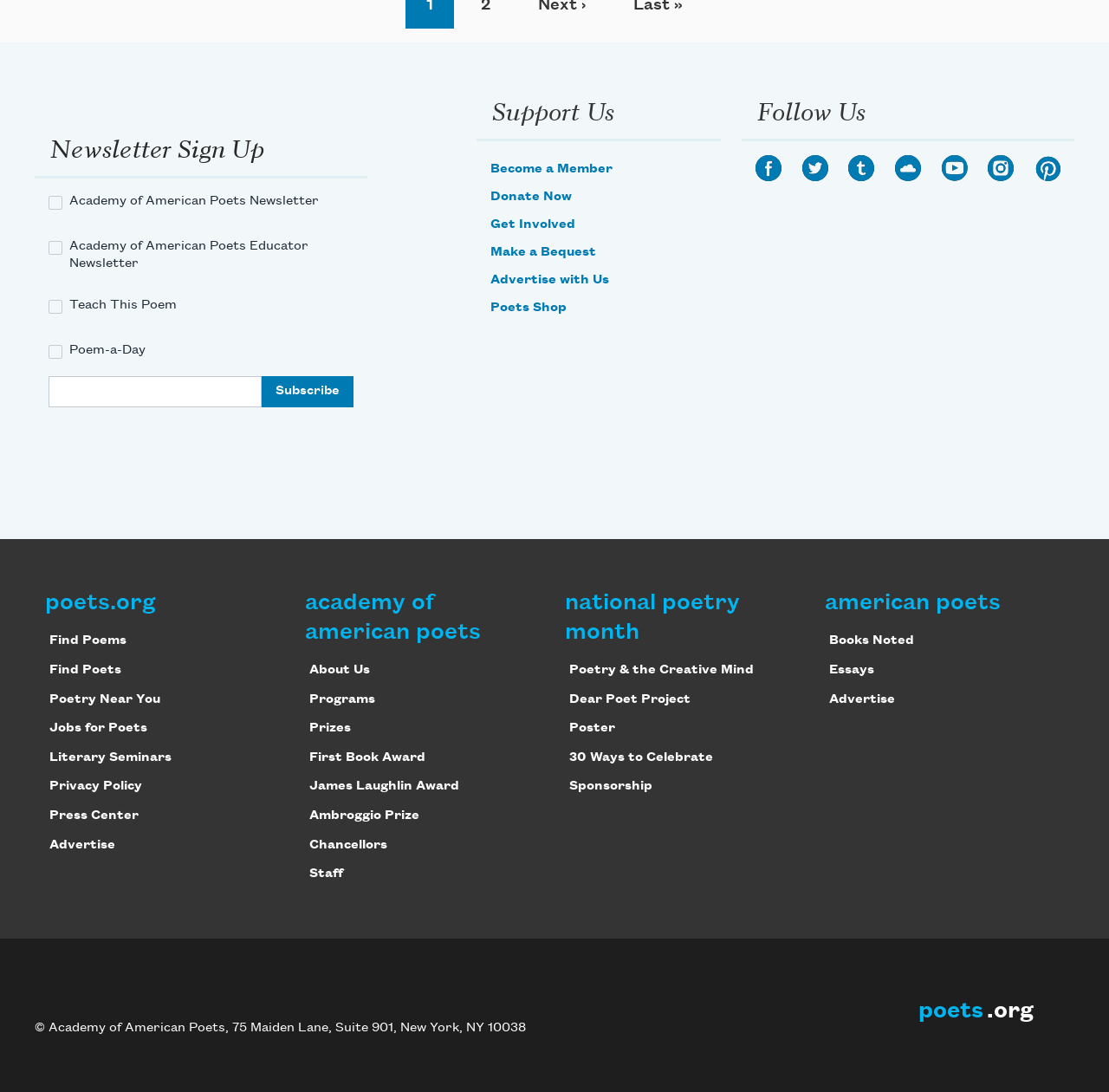Identify the bounding box coordinates of the region that needs to be clicked to carry out this instruction: "Become a Member". Provide these coordinates as four float numbers ranging from 0 to 1, i.e., [left, top, right, bottom].

[0.442, 0.148, 0.552, 0.161]